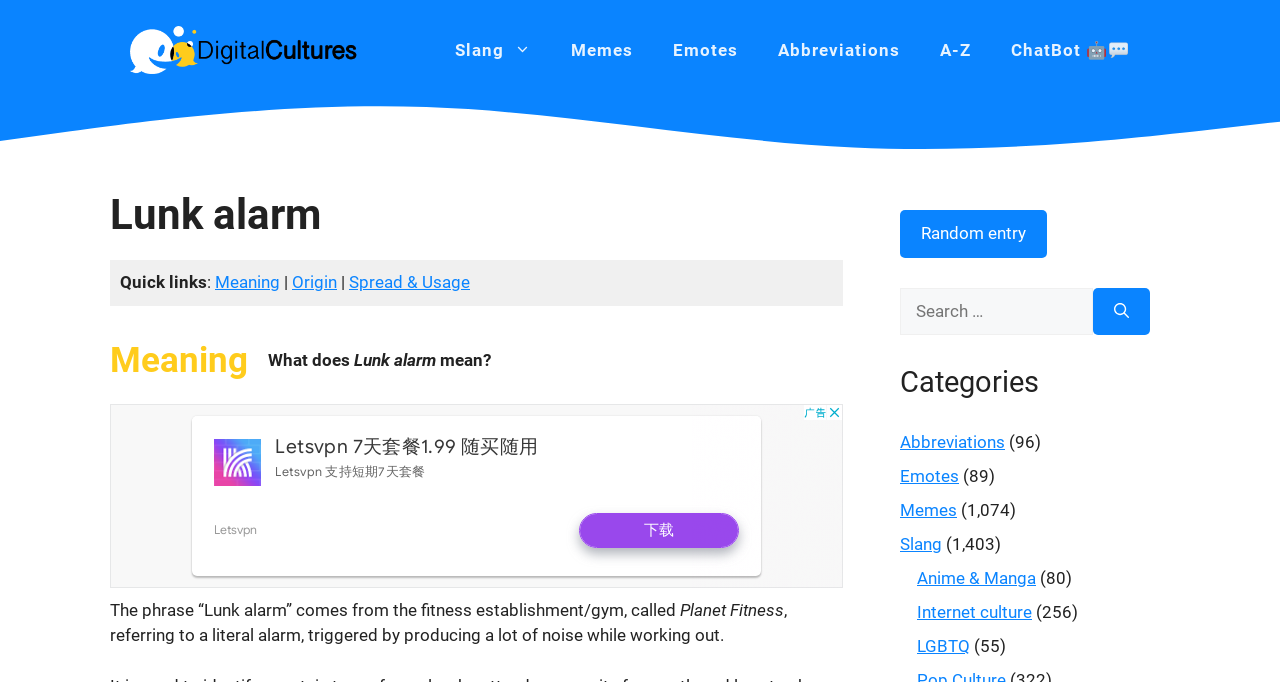Determine the coordinates of the bounding box that should be clicked to complete the instruction: "Click on the 'Random entry' button". The coordinates should be represented by four float numbers between 0 and 1: [left, top, right, bottom].

[0.703, 0.308, 0.818, 0.378]